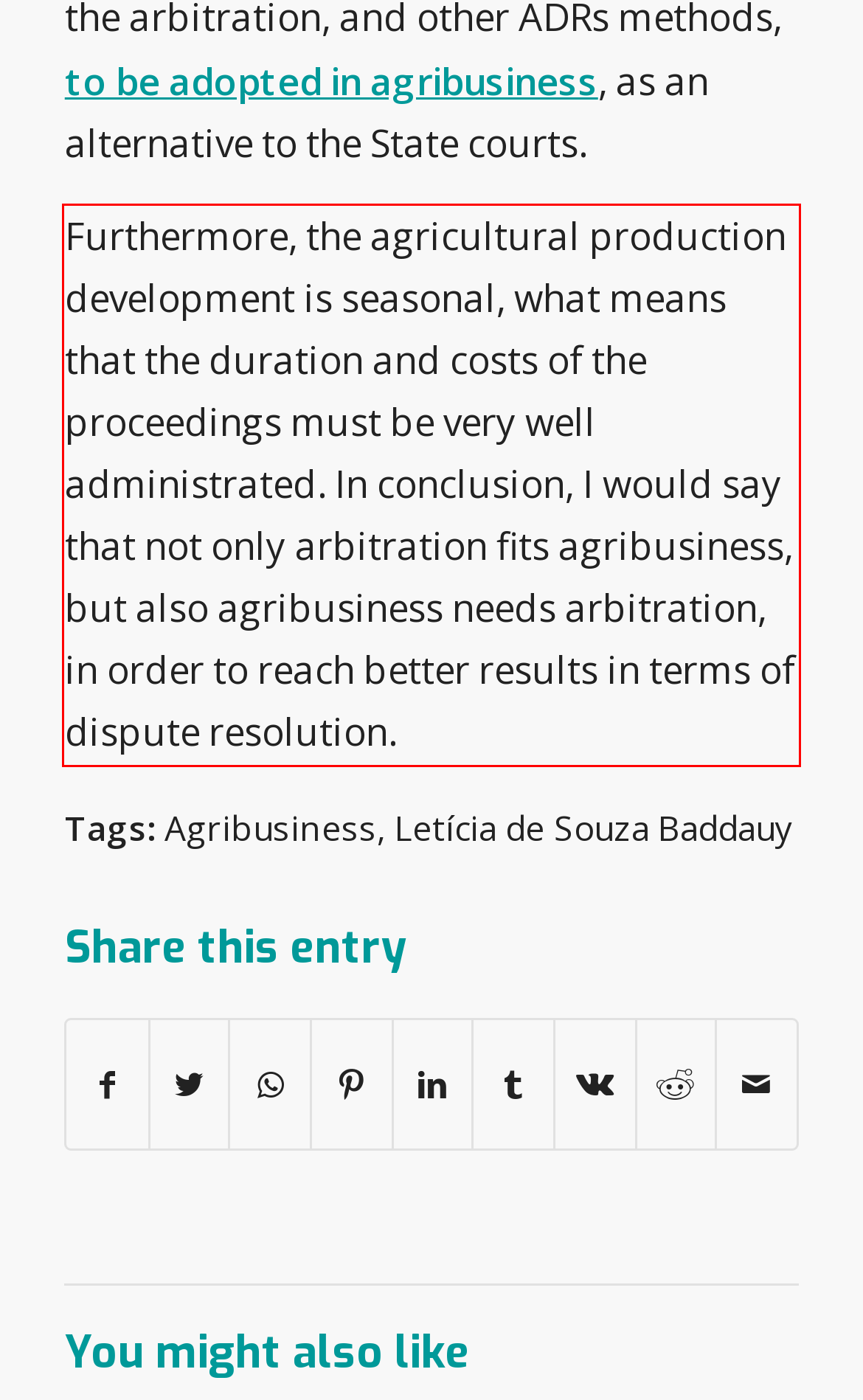By examining the provided screenshot of a webpage, recognize the text within the red bounding box and generate its text content.

Furthermore, the agricultural production development is seasonal, what means that the duration and costs of the proceedings must be very well administrated. In conclusion, I would say that not only arbitration fits agribusiness, but also agribusiness needs arbitration, in order to reach better results in terms of dispute resolution.